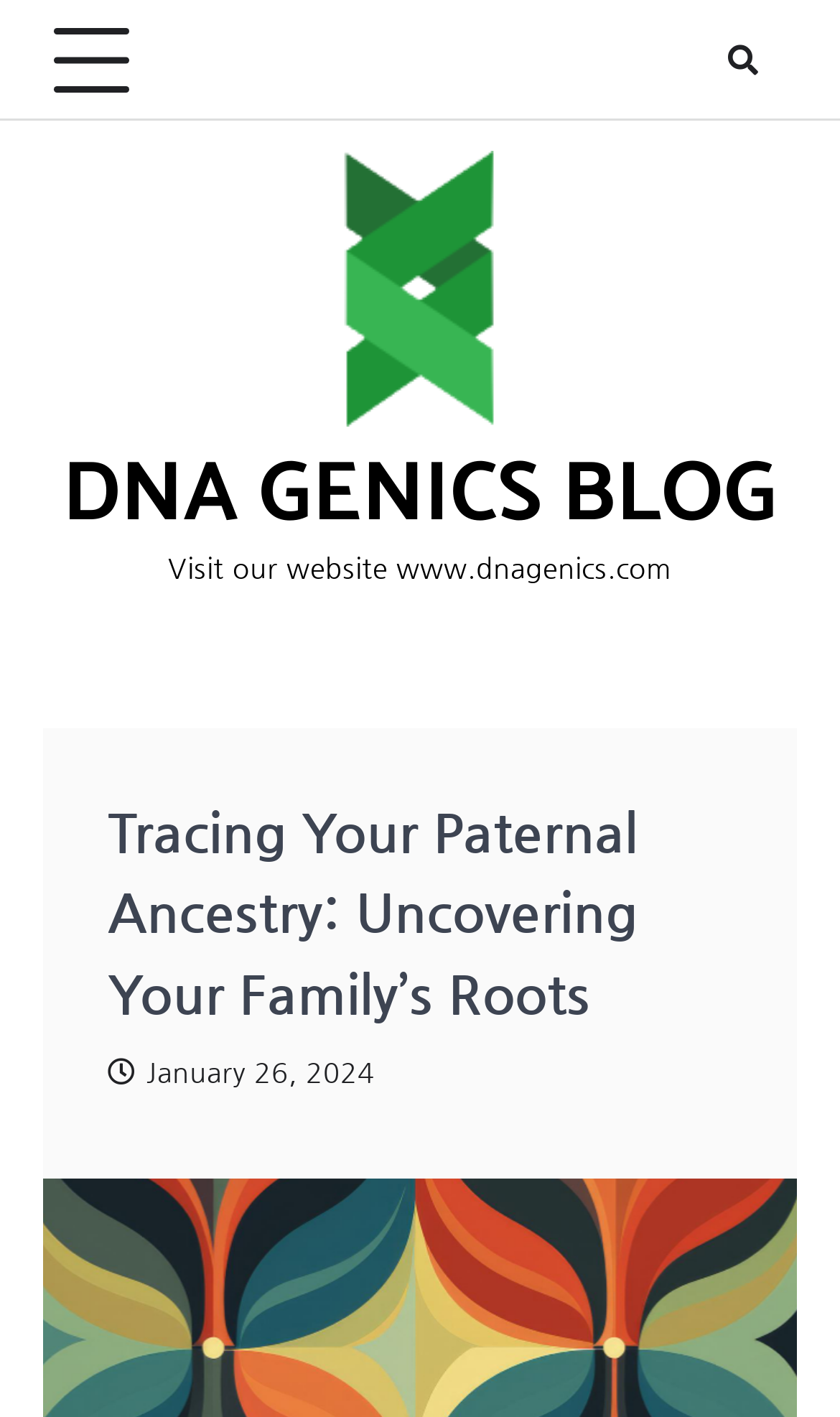Respond with a single word or phrase:
What is the website URL mentioned on the webpage?

www.dnagenics.com